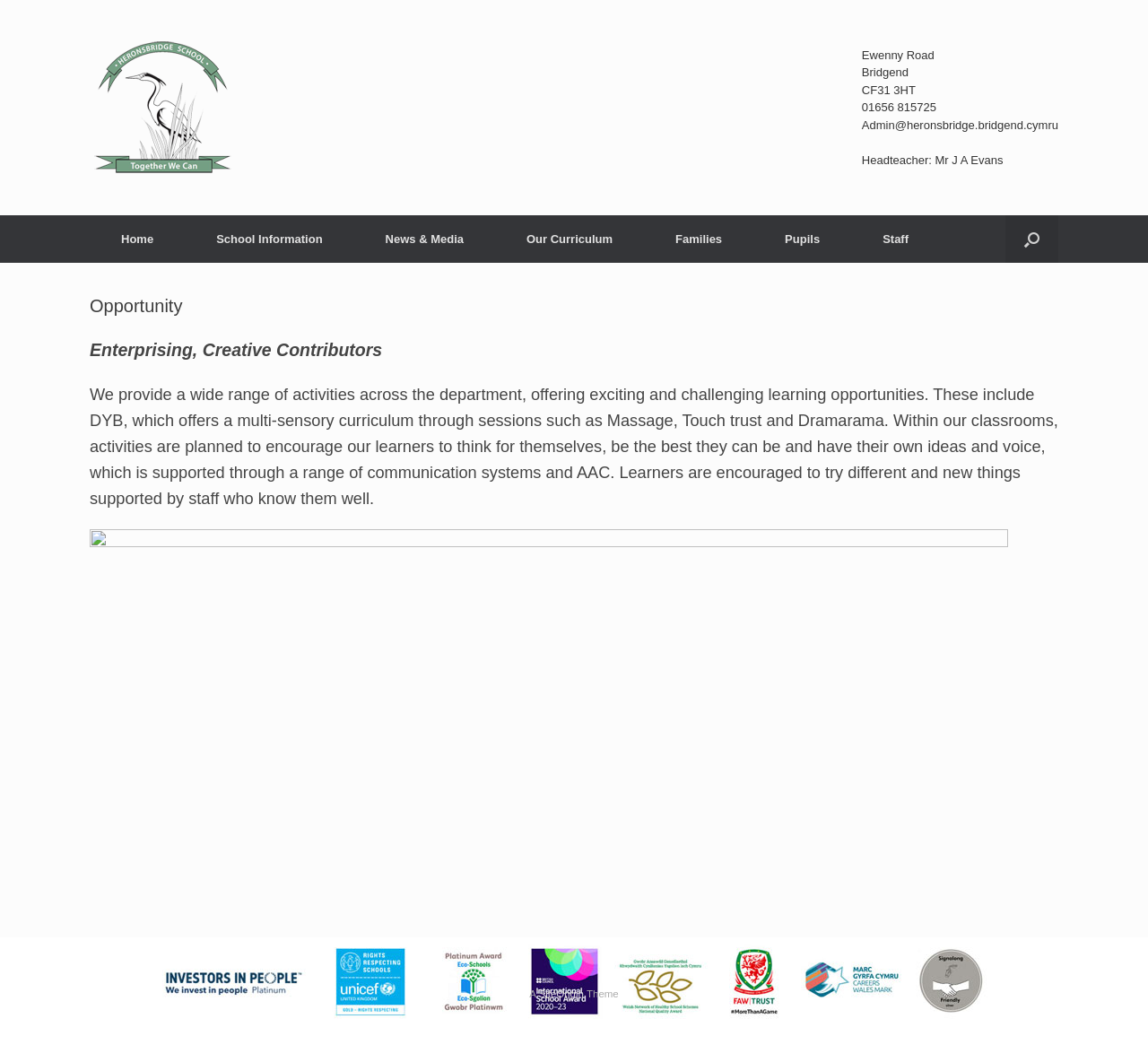Identify the bounding box coordinates for the region to click in order to carry out this instruction: "Go to the Home page". Provide the coordinates using four float numbers between 0 and 1, formatted as [left, top, right, bottom].

[0.078, 0.203, 0.161, 0.247]